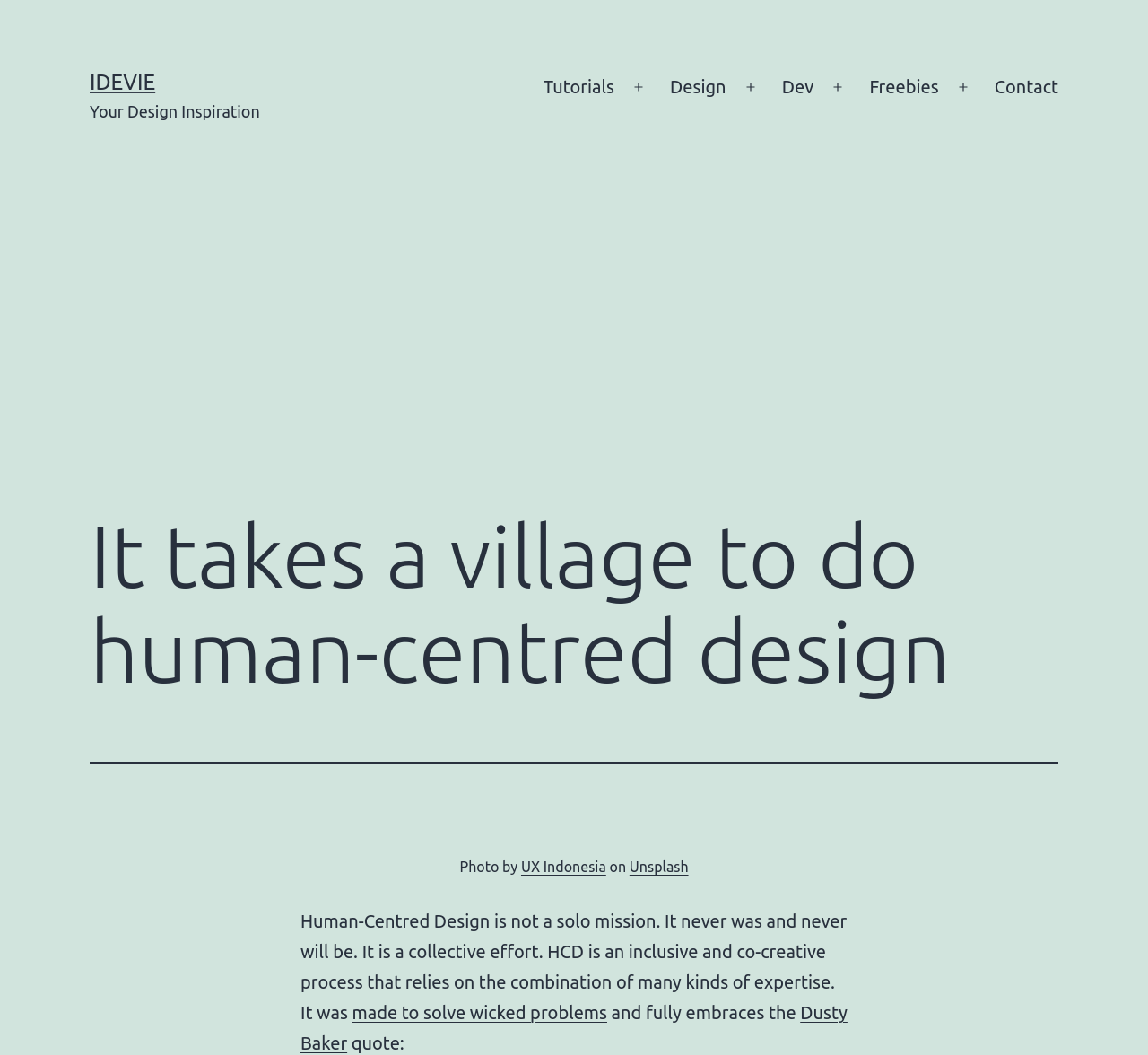Provide the text content of the webpage's main heading.

It takes a village to do human-centred design